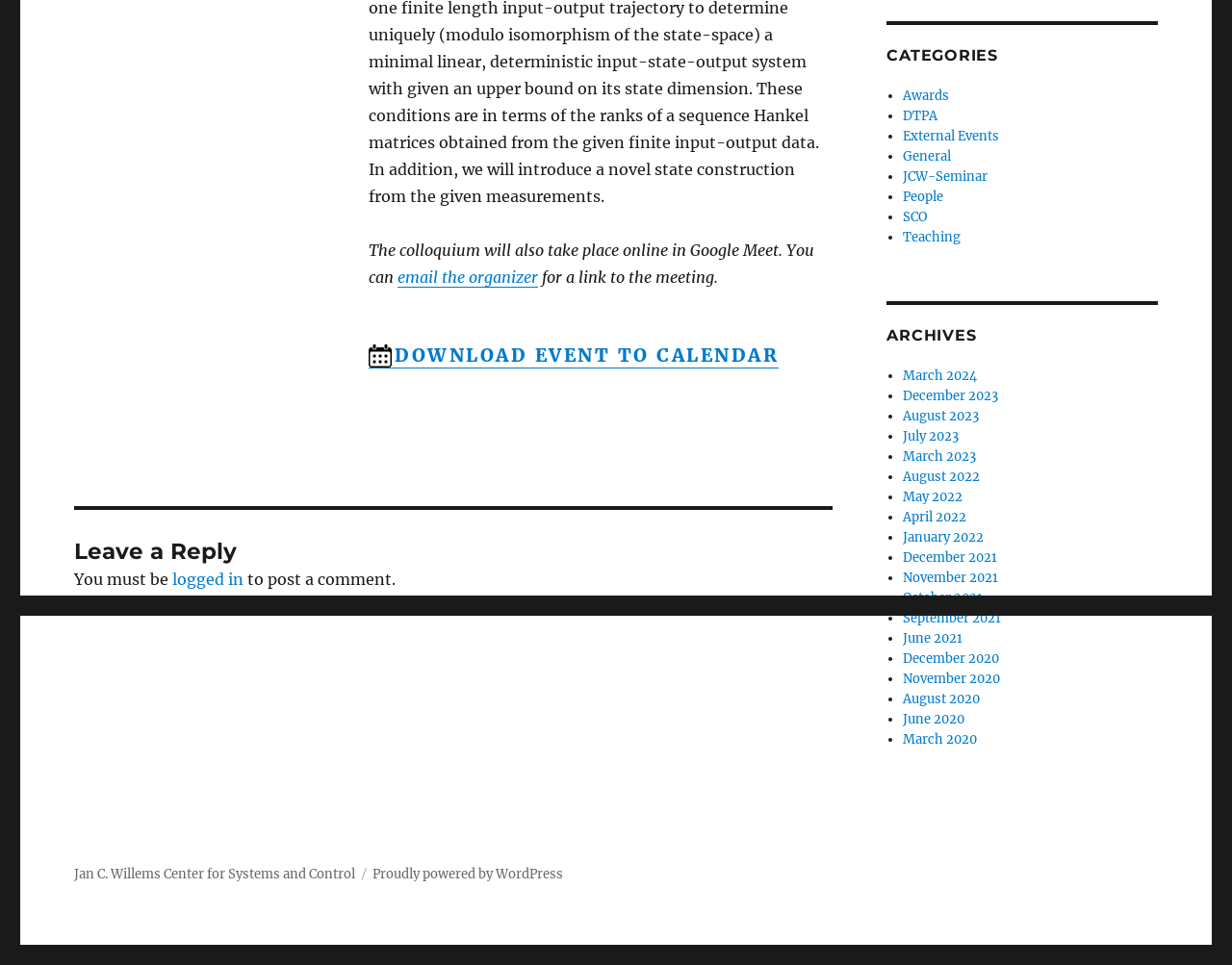Locate the bounding box coordinates for the element described below: "DTPA". The coordinates must be four float values between 0 and 1, formatted as [left, top, right, bottom].

[0.733, 0.112, 0.761, 0.129]